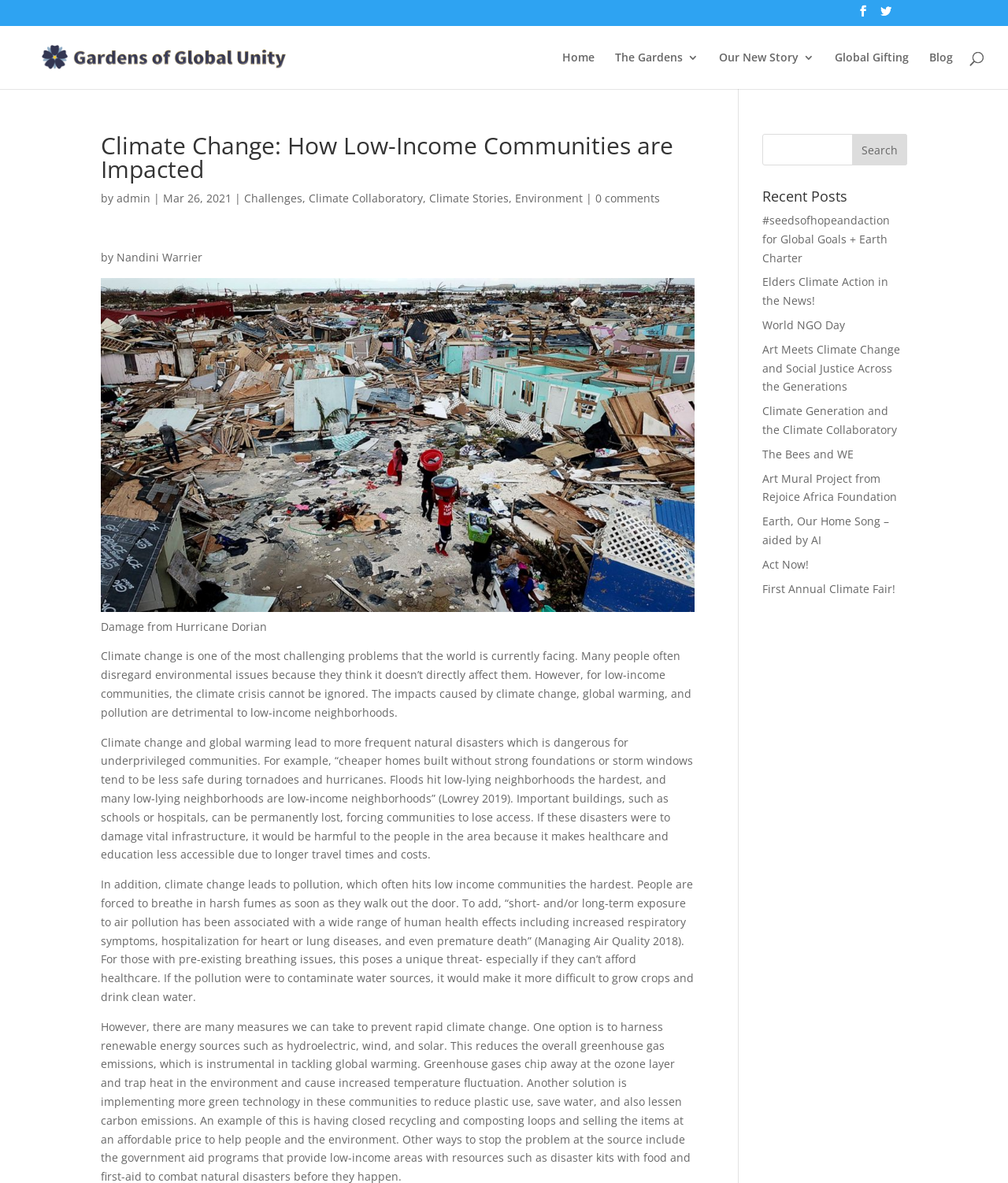Craft a detailed narrative of the webpage's structure and content.

This webpage is about the impact of climate change on low-income communities. At the top, there is a navigation menu with links to "Home", "The Gardens 3", "Our New Story 3", "Global Gifting", "Blog", and a search box. Below the navigation menu, there is a heading that reads "Climate Change: How Low-Income Communities are Impacted" followed by the author's name and date of publication.

To the left of the heading, there is an image with a caption "Damage from Hurricane Dorian". The main content of the webpage is a long article that discusses the effects of climate change on low-income communities, including the increased frequency of natural disasters, pollution, and its impact on healthcare and education.

The article is divided into paragraphs, with links to related topics such as "Challenges", "Climate Collaboratory", "Climate Stories", and "Environment" scattered throughout the text. At the bottom of the article, there is a section titled "Recent Posts" that lists several links to other articles on the website, including "Elders Climate Action in the News!", "World NGO Day", and "Art Meets Climate Change and Social Justice Across the Generations".